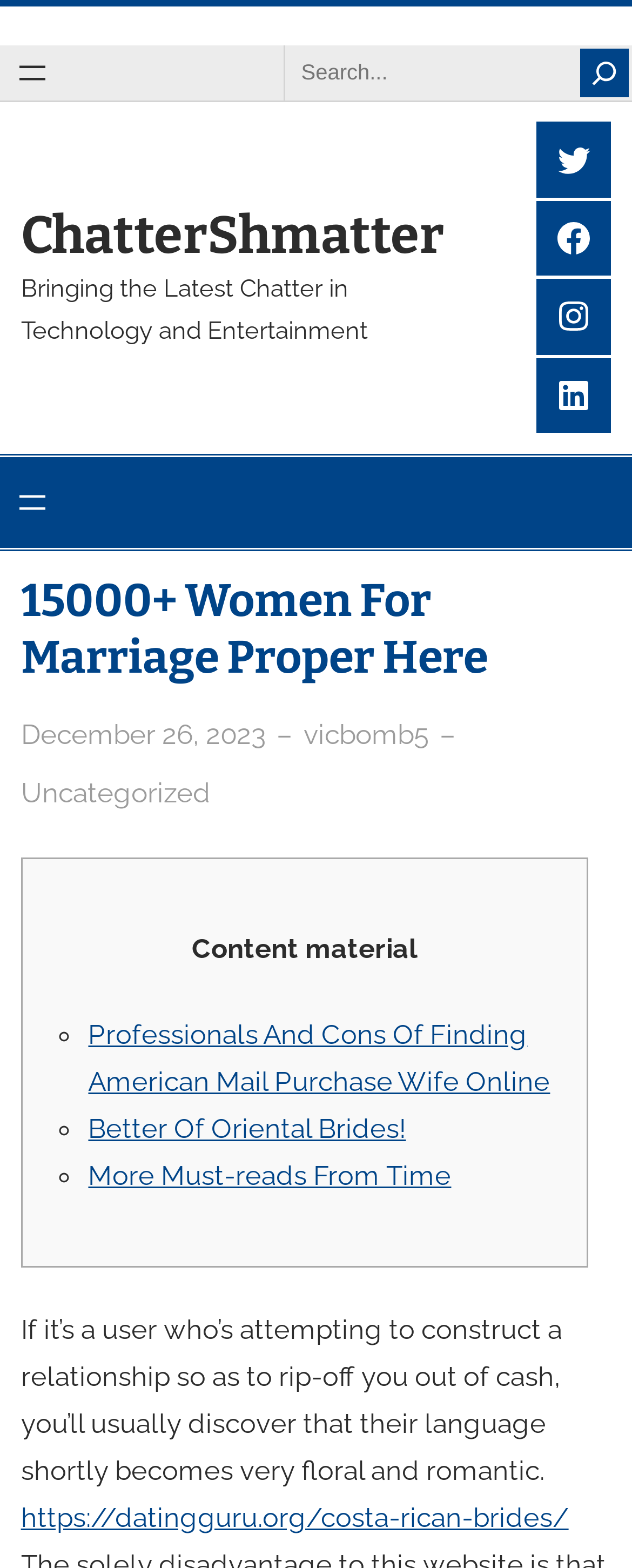Analyze the image and deliver a detailed answer to the question: What is the website about?

Based on the webpage content, it appears to be a website that provides information and resources related to marriage and dating, specifically focusing on finding a wife online and the pros and cons of doing so.